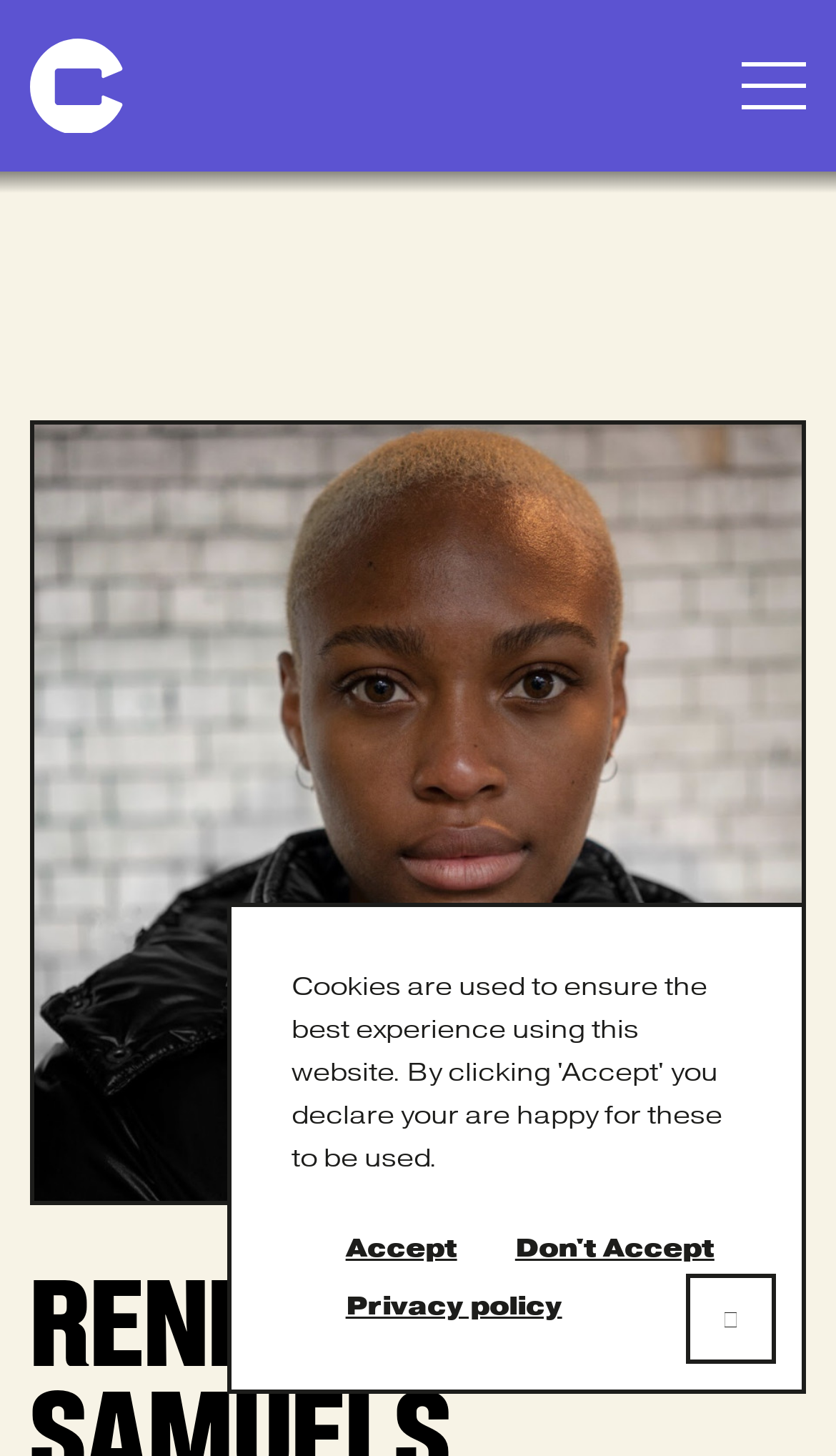What is the function of the 'Accept' link?
Please look at the screenshot and answer using one word or phrase.

Accept cookies